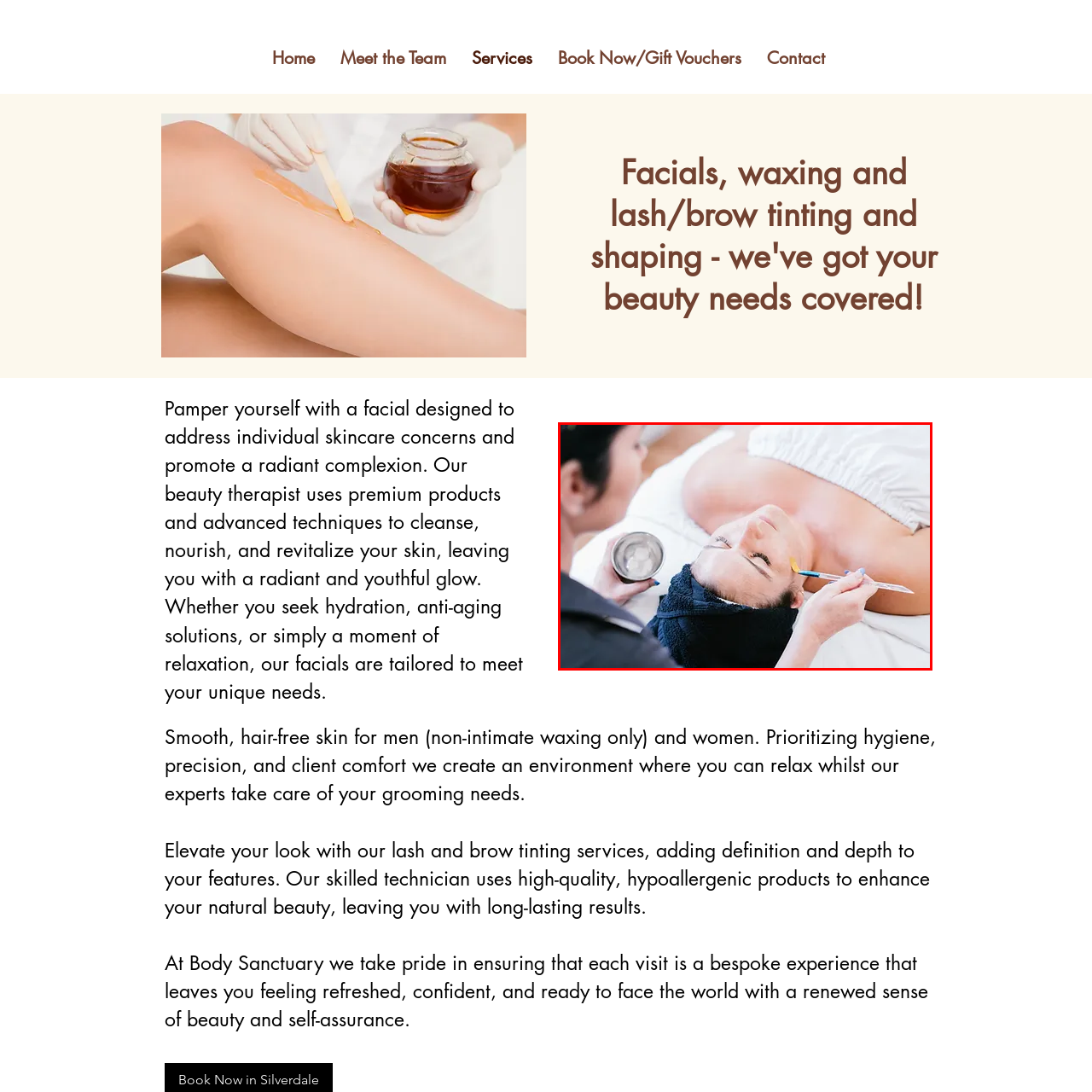Examine the image inside the red bounding box and deliver a thorough answer to the question that follows, drawing information from the image: What is the purpose of the beauty treatment?

The beauty treatment session is designed to promote relaxation, rejuvenation, and a radiant complexion, ultimately enhancing the client's overall well-being.